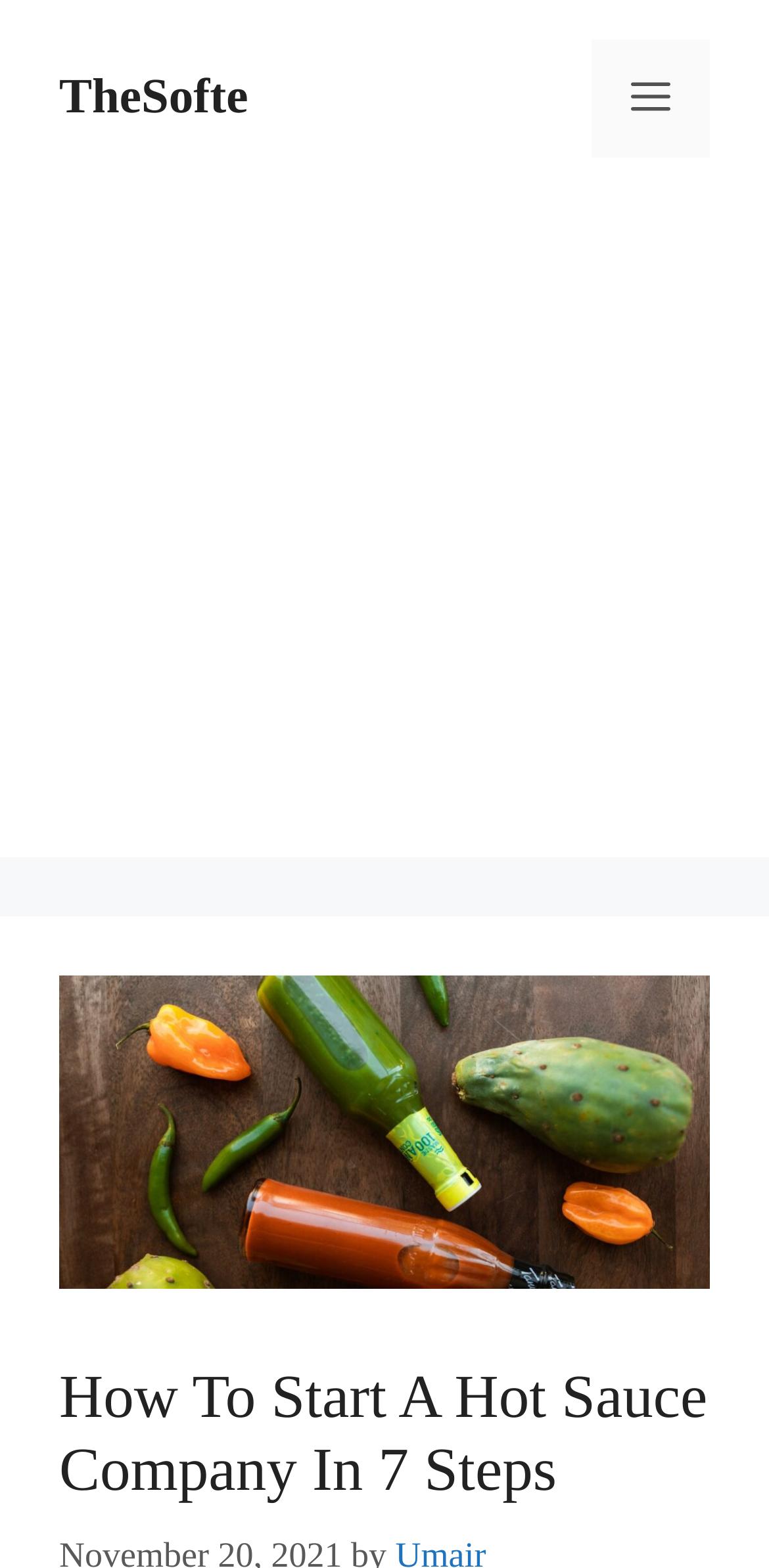What is the text on the banner at the top of the page?
Using the image as a reference, answer the question with a short word or phrase.

Site